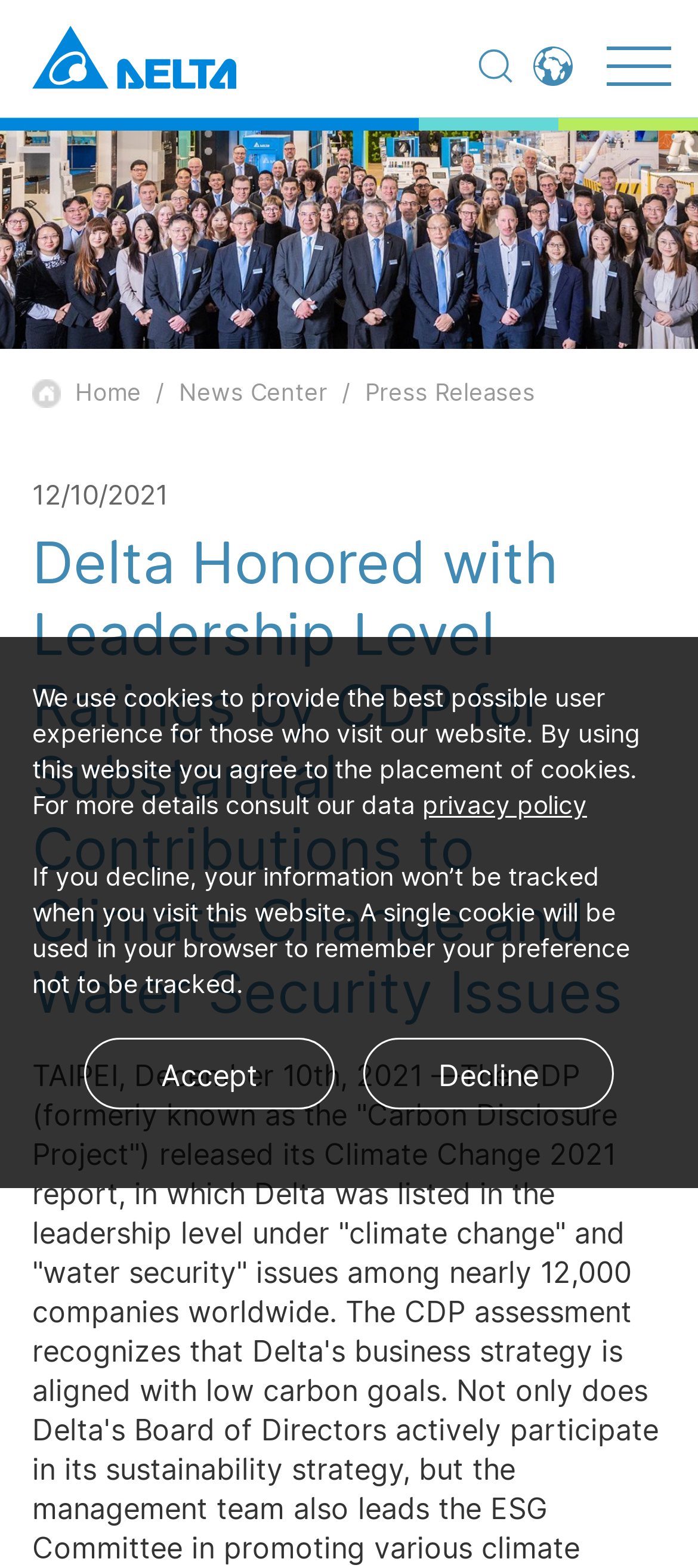Locate the bounding box coordinates of the element that should be clicked to execute the following instruction: "Read the article about Sonam Kapoor Ahuja".

None